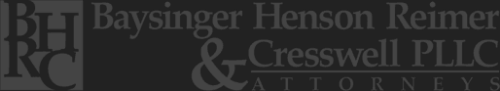Examine the screenshot and answer the question in as much detail as possible: What area does the firm focus on providing legal counsel?

According to the caption, the firm's visual branding reflects a commitment to providing reliable legal counsel and support to clients in the Tulsa metro area, indicating that this is the geographic region where the firm focuses its services.